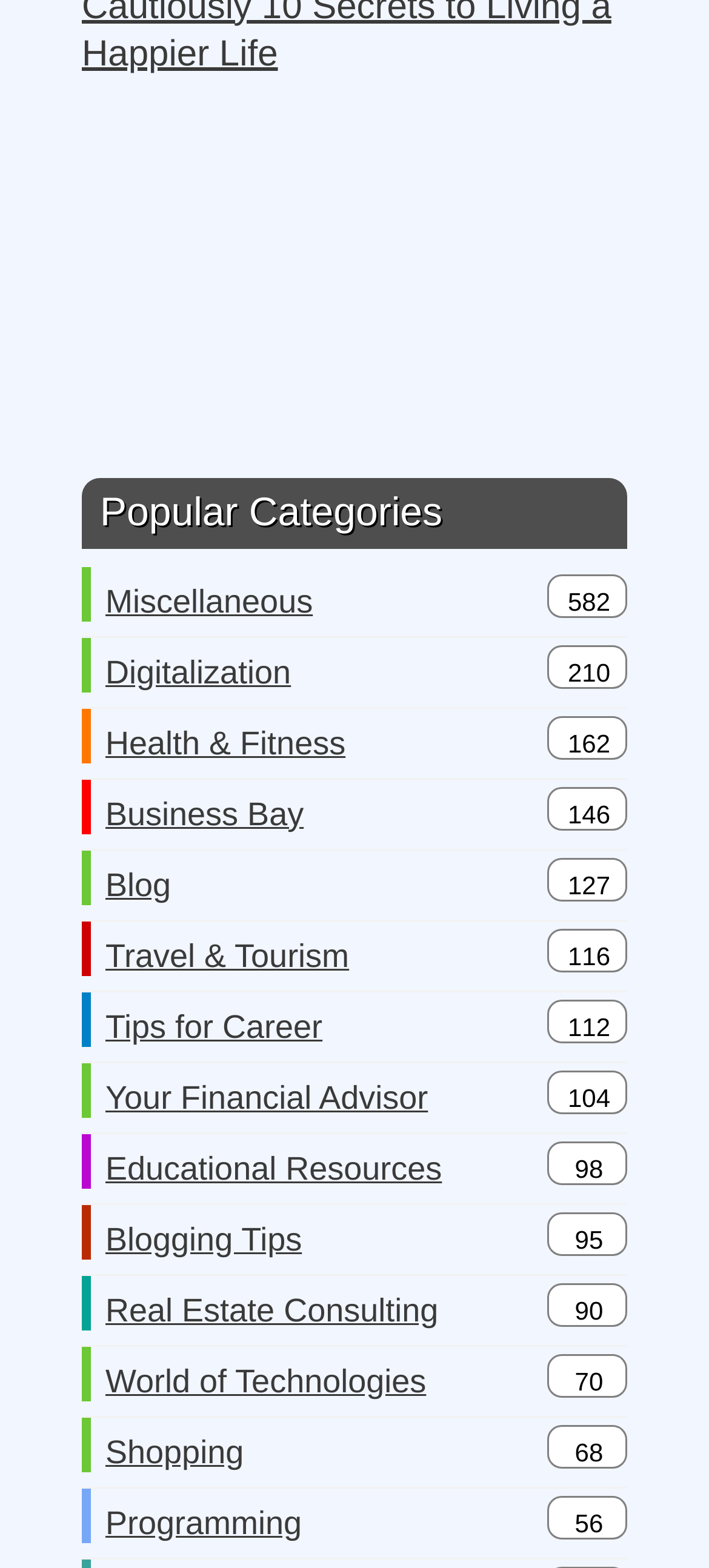Please determine the bounding box coordinates for the element that should be clicked to follow these instructions: "Read Blog".

[0.149, 0.542, 0.241, 0.586]